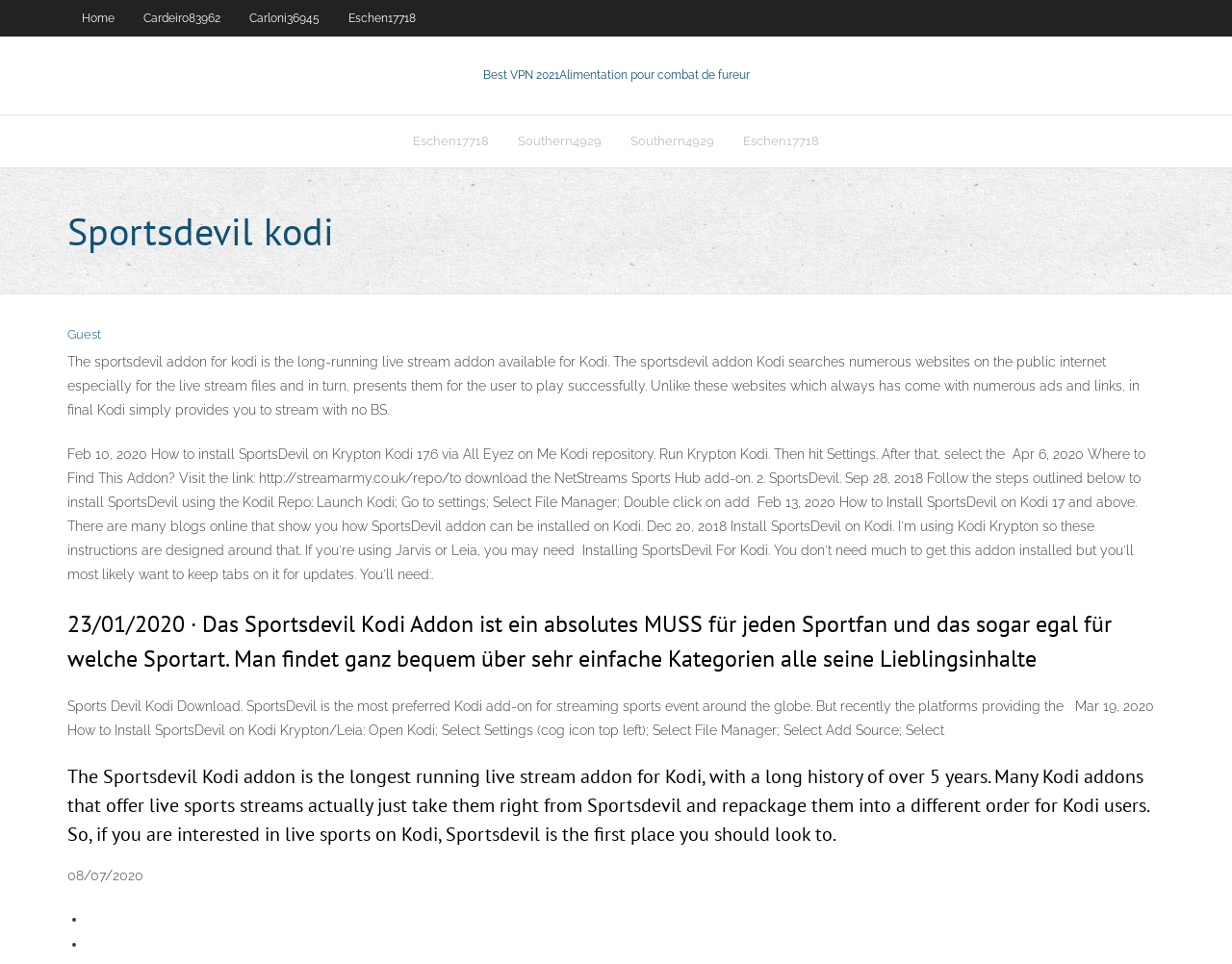Summarize the webpage in an elaborate manner.

The webpage is about Sportsdevil, a Kodi addon for live sports streaming. At the top, there is a navigation menu with links to "Home", "Cardeiro83962", "Carloni36945", and "Eschen17718". Below the navigation menu, there is a prominent link to "Best VPN 2021" with a subtitle "Alimentation pour combat de fureur". 

To the right of the "Best VPN 2021" link, there is another navigation menu with links to "Eschen17718", "Southern4929", and again "Eschen17718". 

Below these navigation menus, there is a heading that reads "Sportsdevil kodi". Underneath this heading, there is a link to "Guest" and a block of text that describes the Sportsdevil addon for Kodi, explaining how it searches for live stream files on the public internet and presents them to the user to play. 

Further down the page, there are several headings and blocks of text that provide more information about Sportsdevil, including its features, how to install it, and its history. One of the headings reads "23/01/2020 · Das Sportsdevil Kodi Addon ist ein absolutes MUSS für jeden Sportfan und das sogar egal für welche Sportart." Another heading reads "The Sportsdevil Kodi addon is the longest running live stream addon for Kodi, with a long history of over 5 years." 

There are also some static text blocks that provide additional information, such as "Sports Devil Kodi Download" and "08/07/2020". At the very bottom of the page, there are two list markers, represented by bullet points.